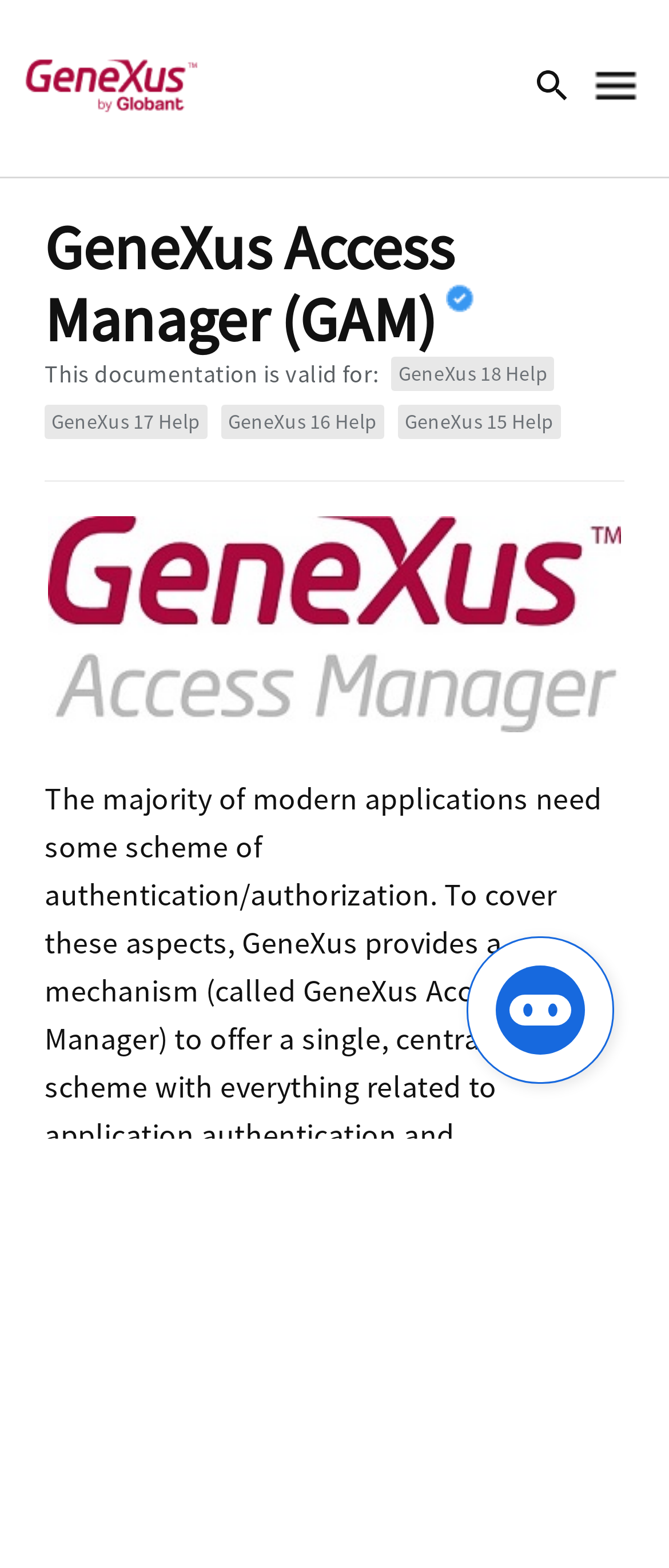Based on the provided description, "parent_node: GeneXus Access Manager (GAM)", find the bounding box of the corresponding UI element in the screenshot.

[0.653, 0.203, 0.707, 0.221]